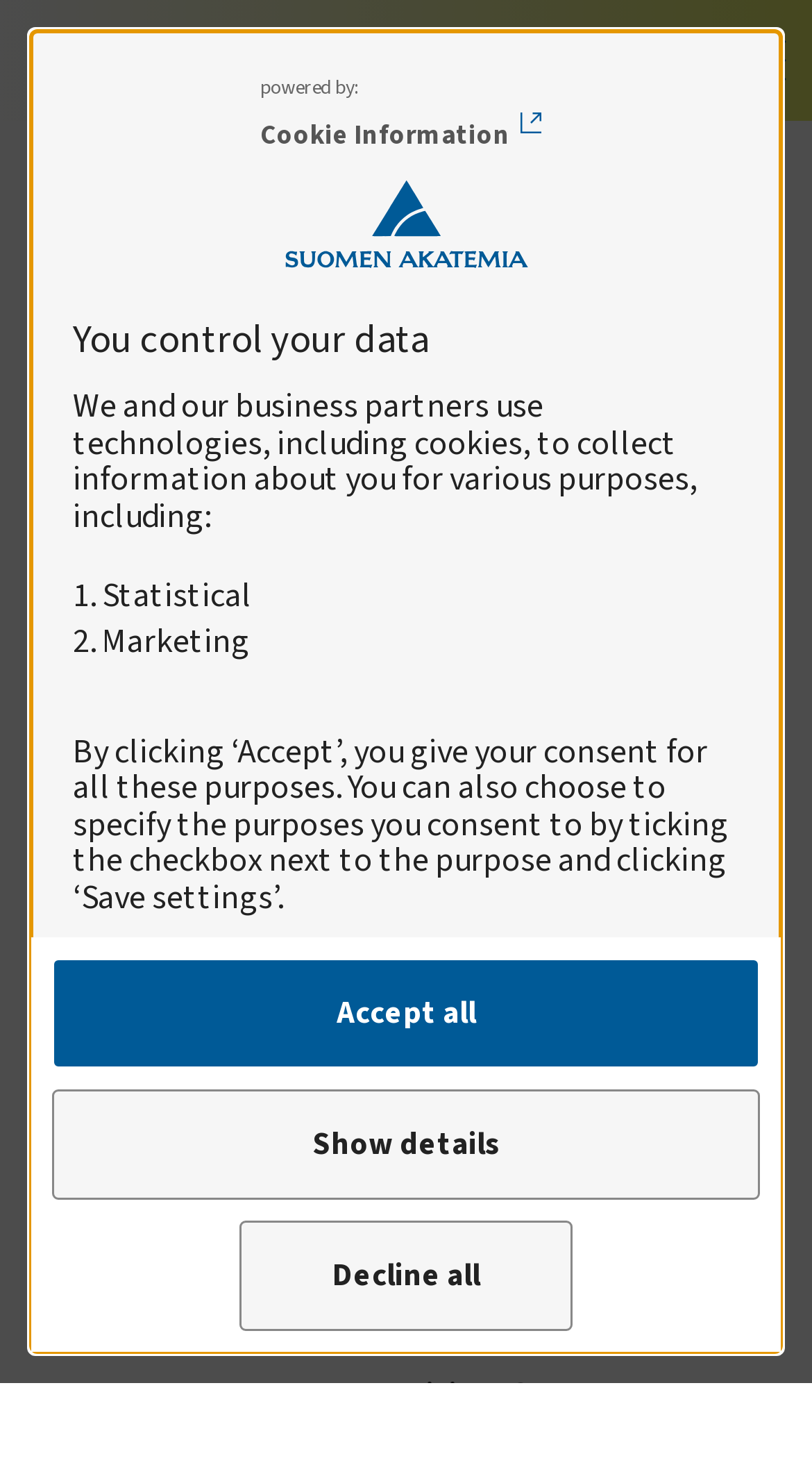Determine the bounding box coordinates for the region that must be clicked to execute the following instruction: "Go to 'Programmes and projects'".

[0.038, 0.236, 0.541, 0.272]